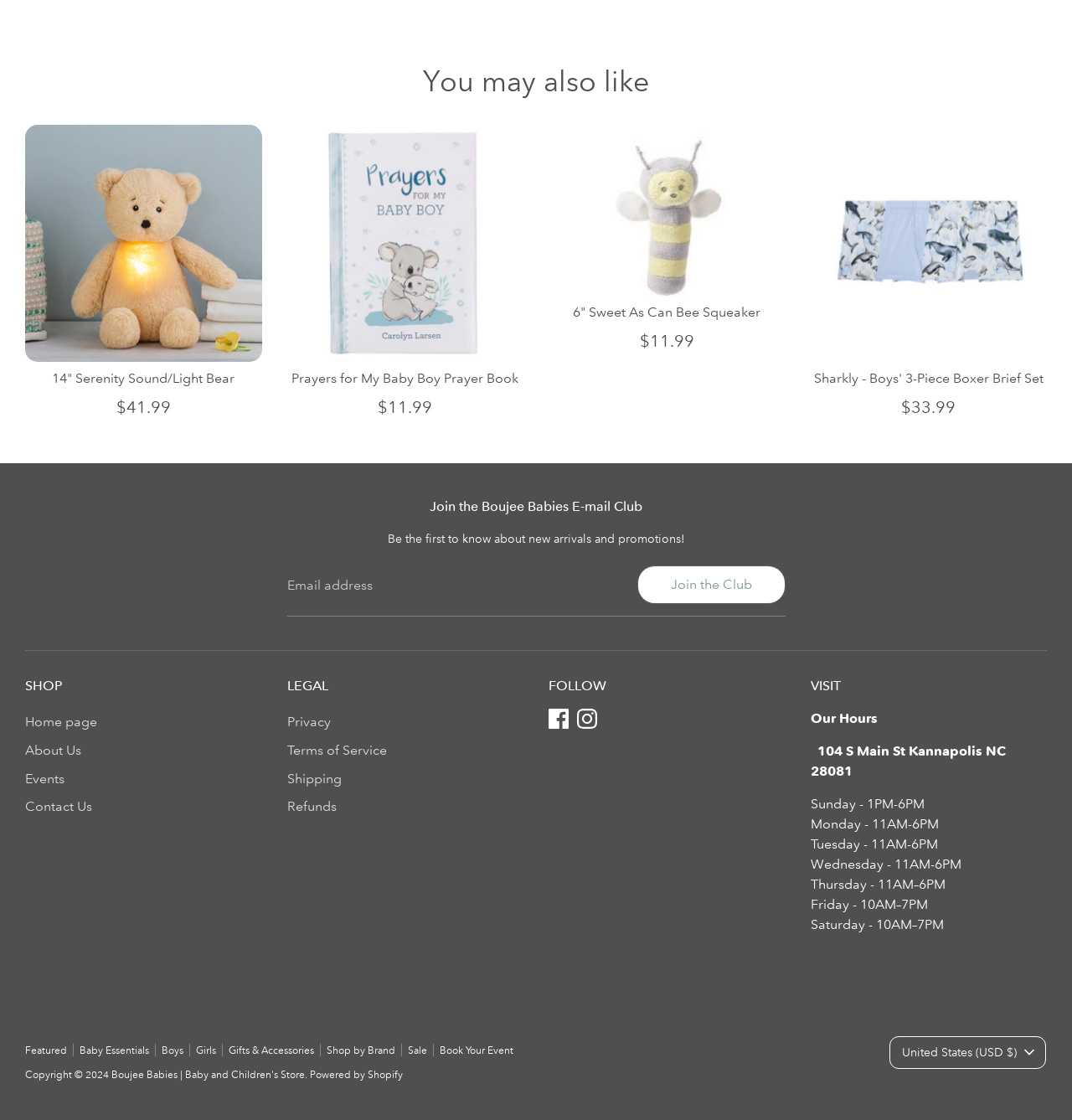Please identify the bounding box coordinates of the clickable element to fulfill the following instruction: "Enter email address". The coordinates should be four float numbers between 0 and 1, i.e., [left, top, right, bottom].

[0.268, 0.505, 0.594, 0.549]